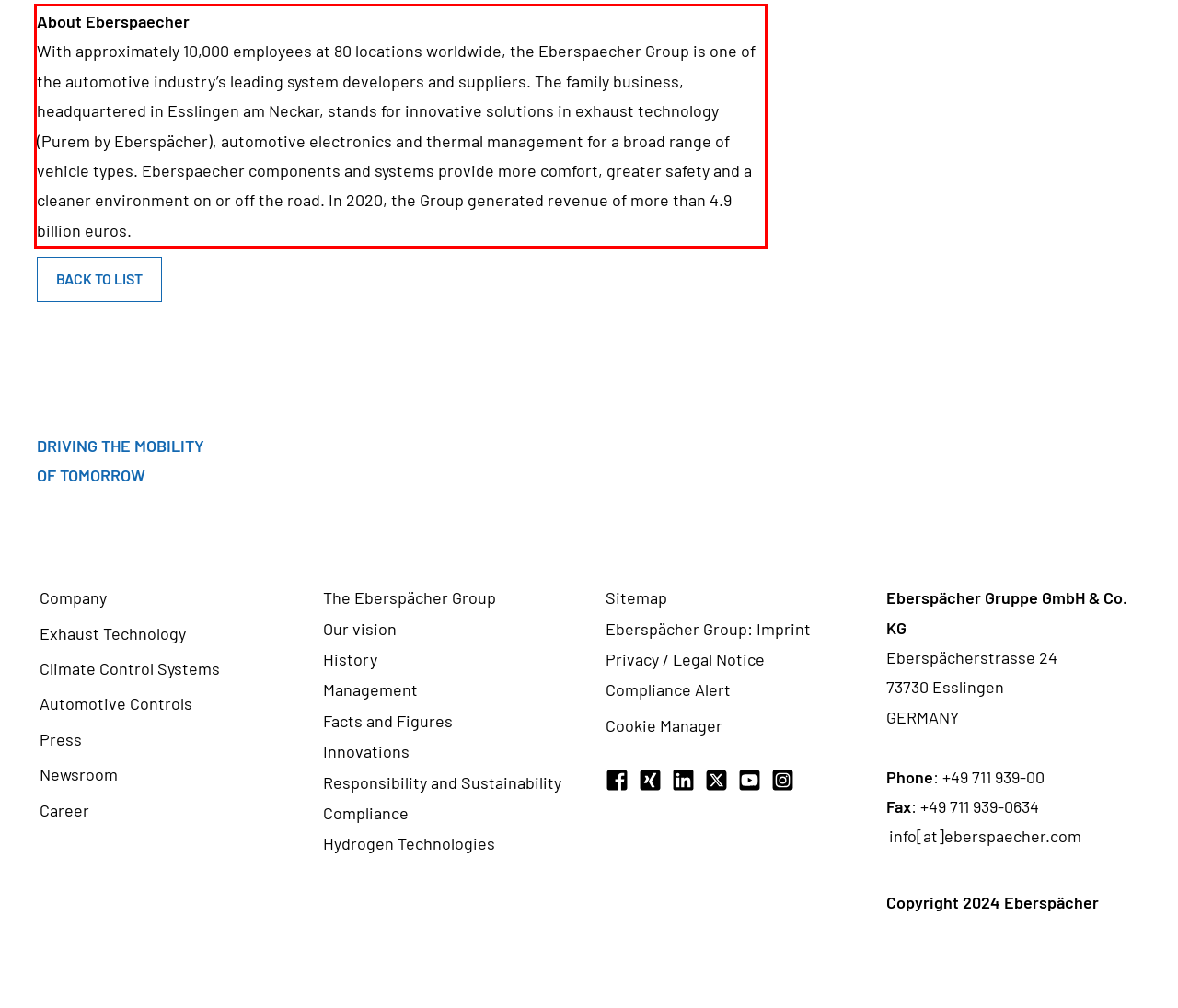Examine the webpage screenshot and use OCR to obtain the text inside the red bounding box.

About Eberspaecher With approximately 10,000 employees at 80 locations worldwide, the Eberspaecher Group is one of the automotive industry’s leading system developers and suppliers. The family business, headquartered in Esslingen am Neckar, stands for innovative solutions in exhaust technology (Purem by Eberspächer), automotive electronics and thermal management for a broad range of vehicle types. Eberspaecher components and systems provide more comfort, greater safety and a cleaner environment on or off the road. In 2020, the Group generated revenue of more than 4.9 billion euros.